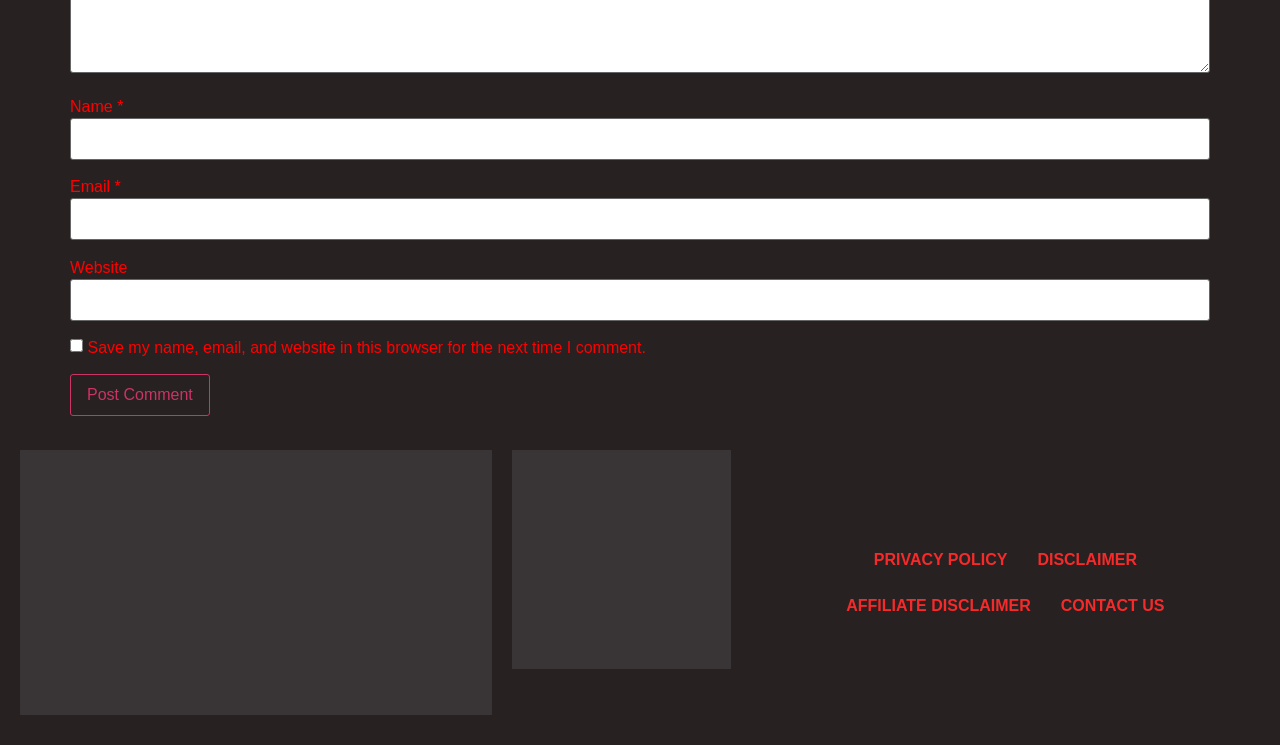Please analyze the image and provide a thorough answer to the question:
What is the text of the button below the text boxes?

The button element with bounding box coordinates [0.055, 0.501, 0.164, 0.558] has the text 'Post Comment', indicating that it is used to submit a comment.